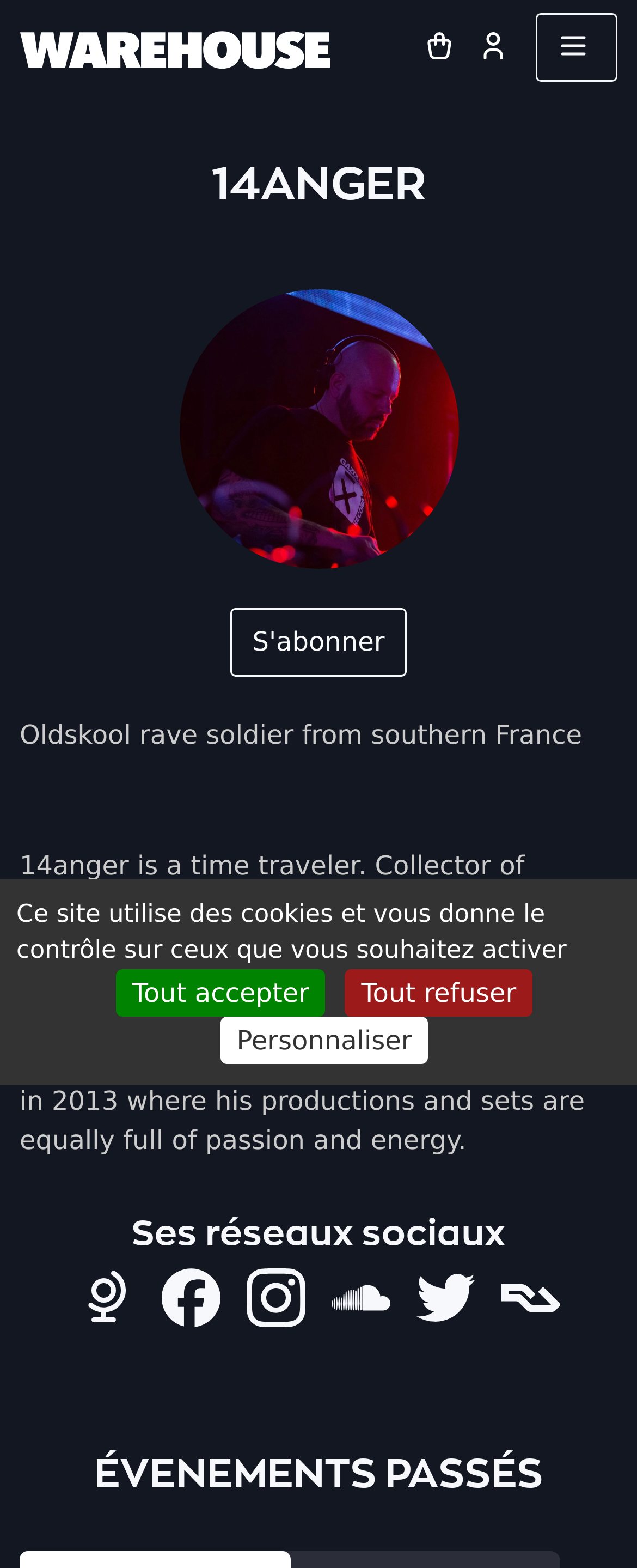Determine the bounding box coordinates for the clickable element required to fulfill the instruction: "Click the Warehouse link". Provide the coordinates as four float numbers between 0 and 1, i.e., [left, top, right, bottom].

[0.031, 0.009, 0.518, 0.051]